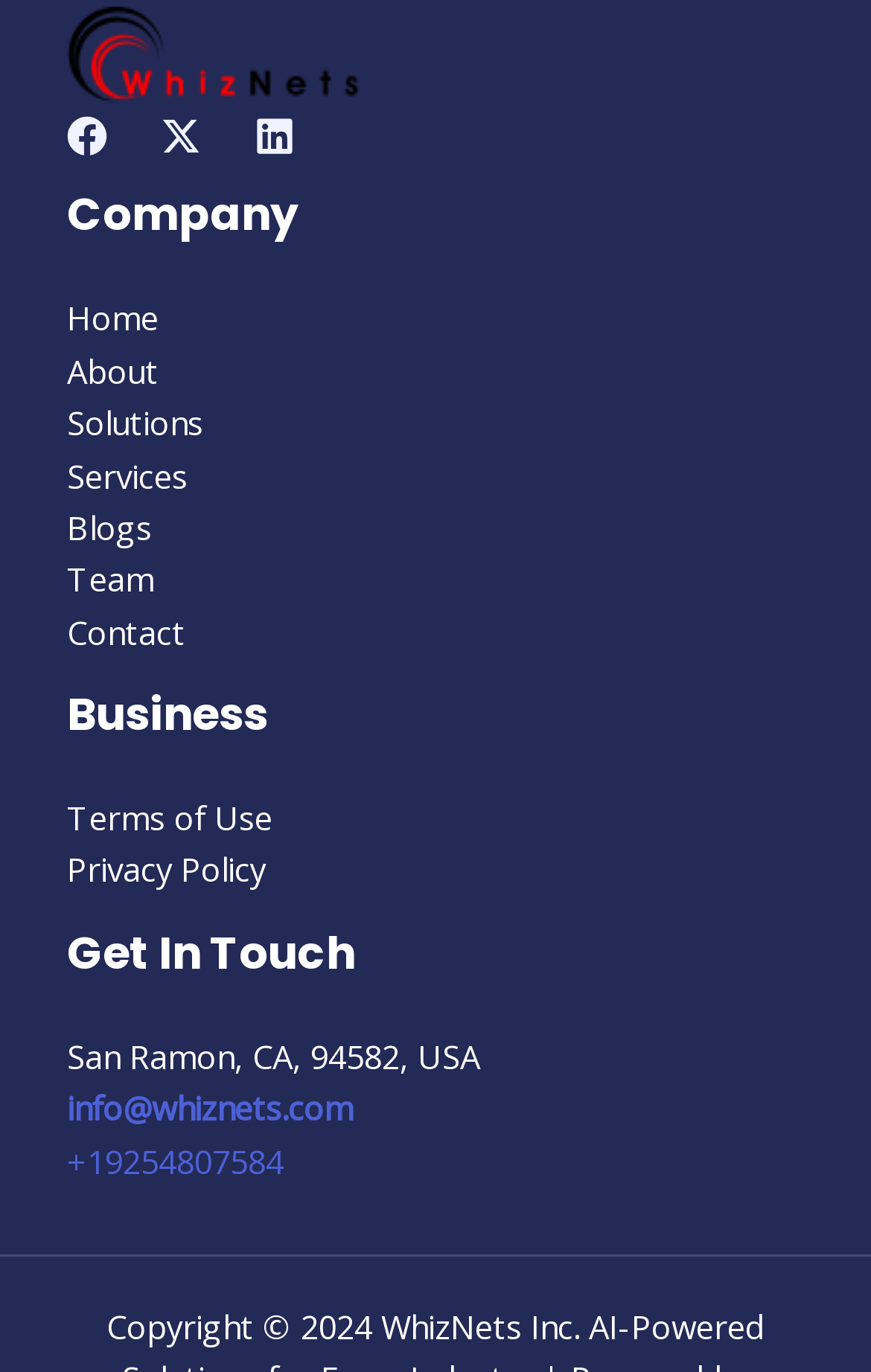Locate the bounding box coordinates of the area that needs to be clicked to fulfill the following instruction: "Call the company". The coordinates should be in the format of four float numbers between 0 and 1, namely [left, top, right, bottom].

[0.077, 0.829, 0.326, 0.862]